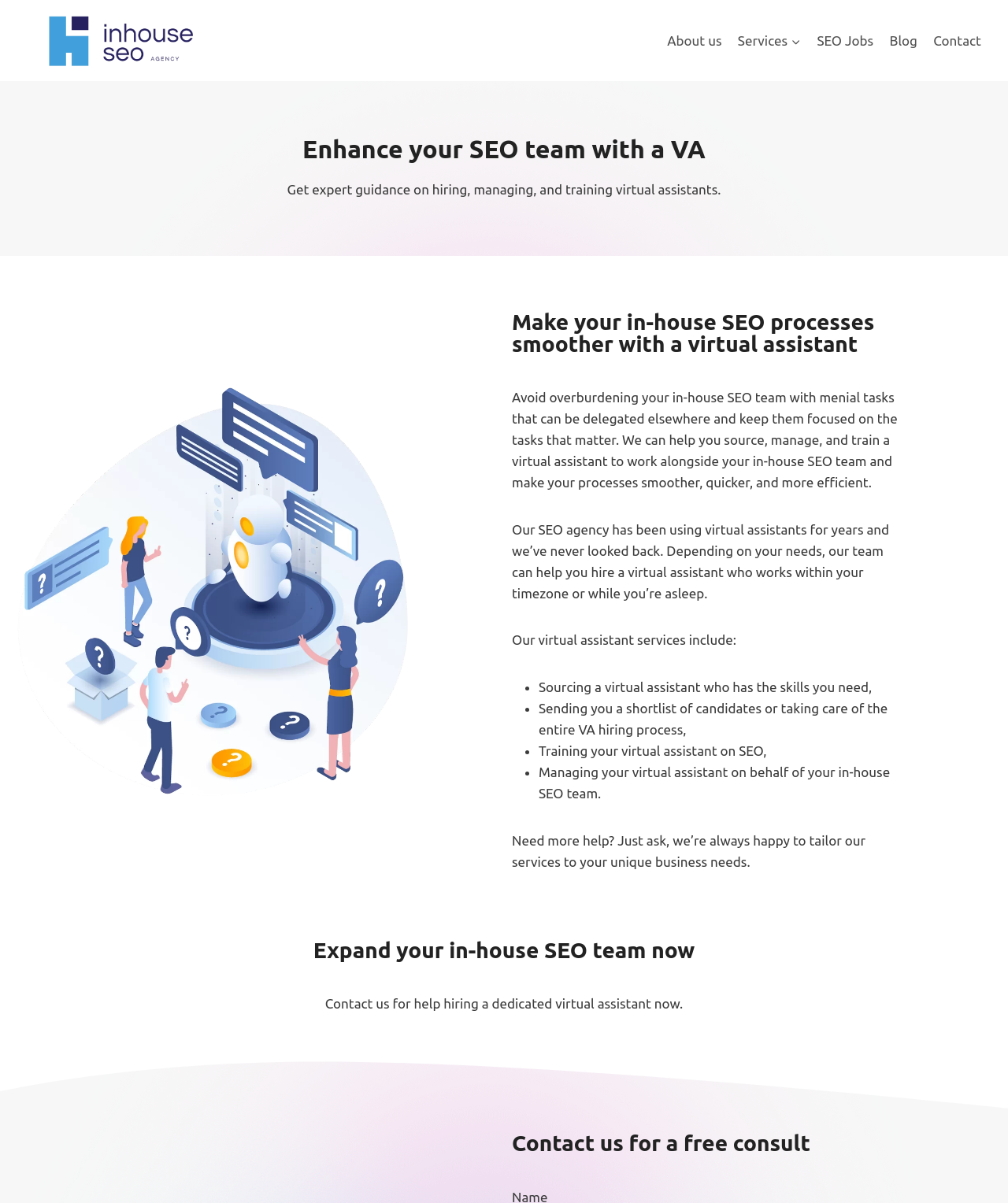Using the element description: "ServicesExpand", determine the bounding box coordinates for the specified UI element. The coordinates should be four float numbers between 0 and 1, [left, top, right, bottom].

[0.724, 0.018, 0.803, 0.049]